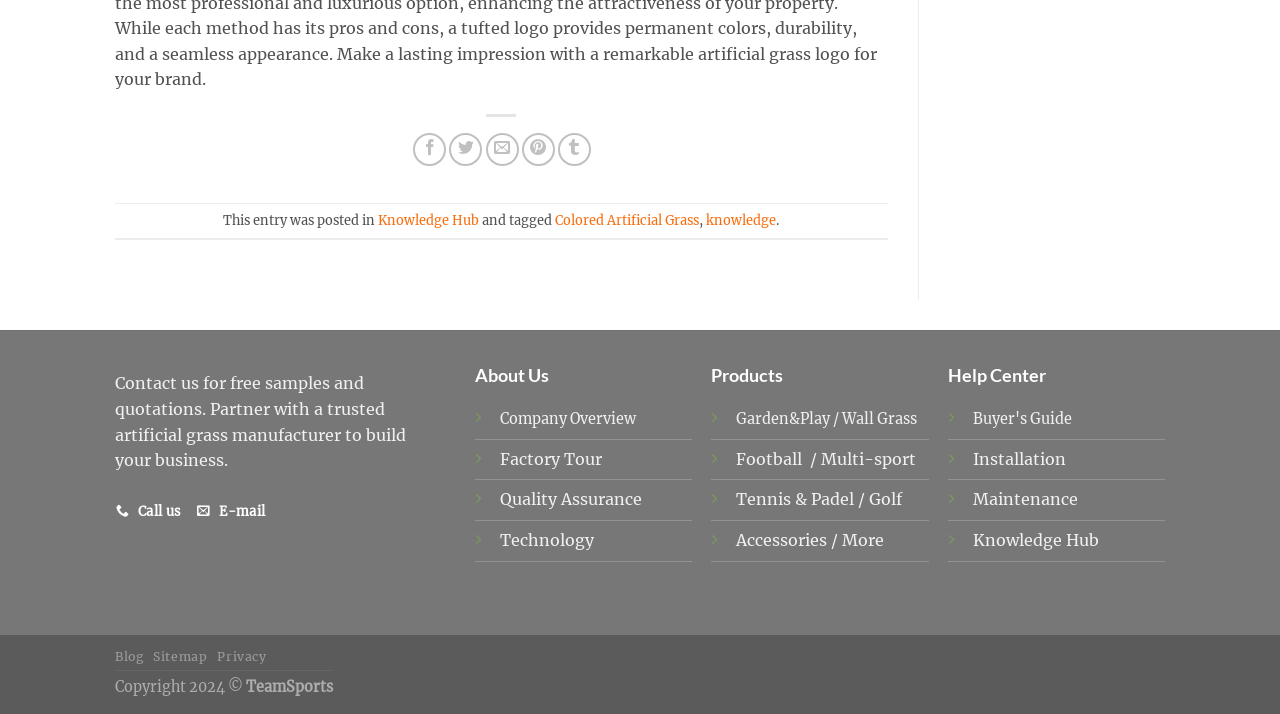Find the bounding box coordinates of the clickable area required to complete the following action: "Read the blog".

[0.09, 0.909, 0.112, 0.93]